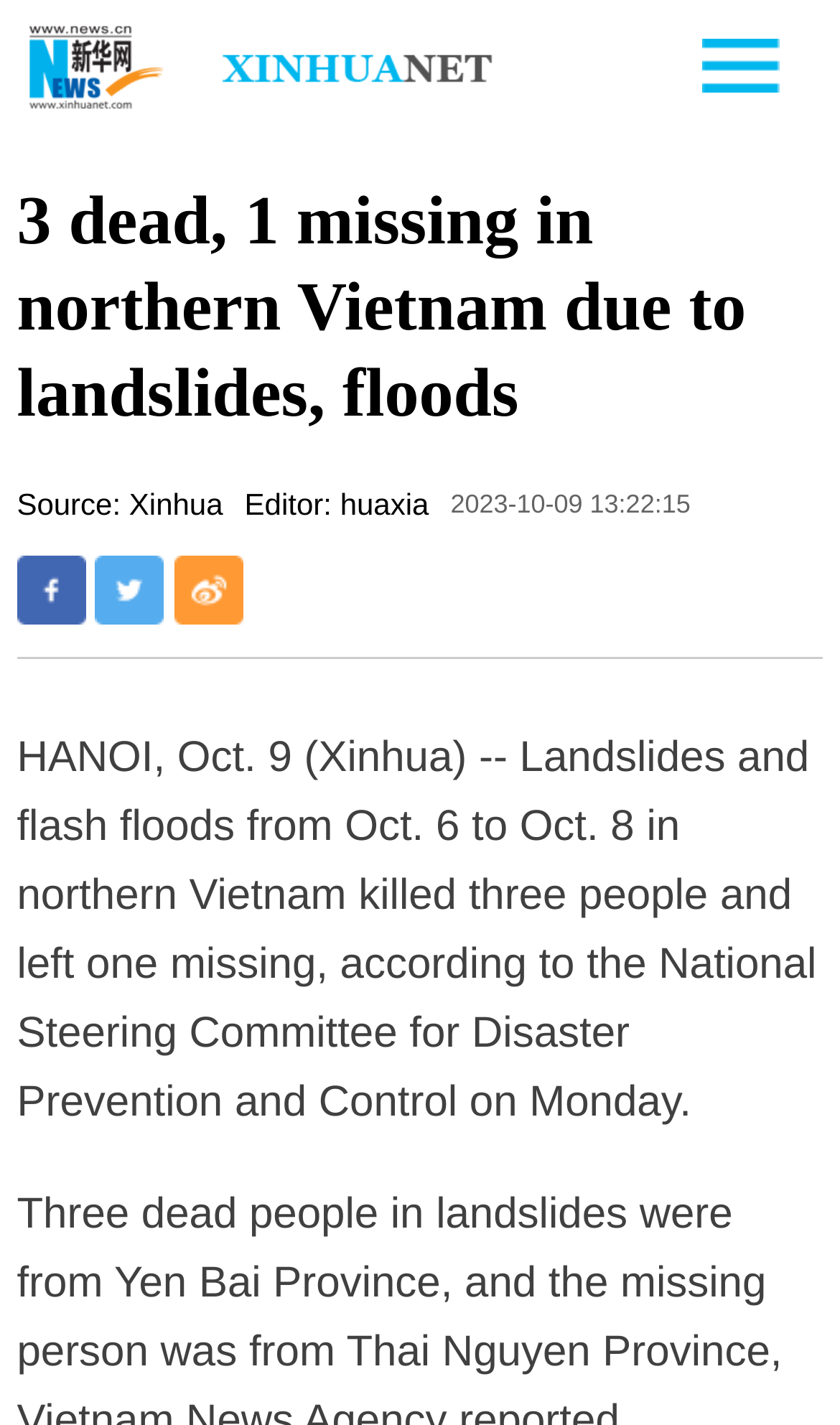Locate the primary heading on the webpage and return its text.

3 dead, 1 missing in northern Vietnam due to landslides, floods